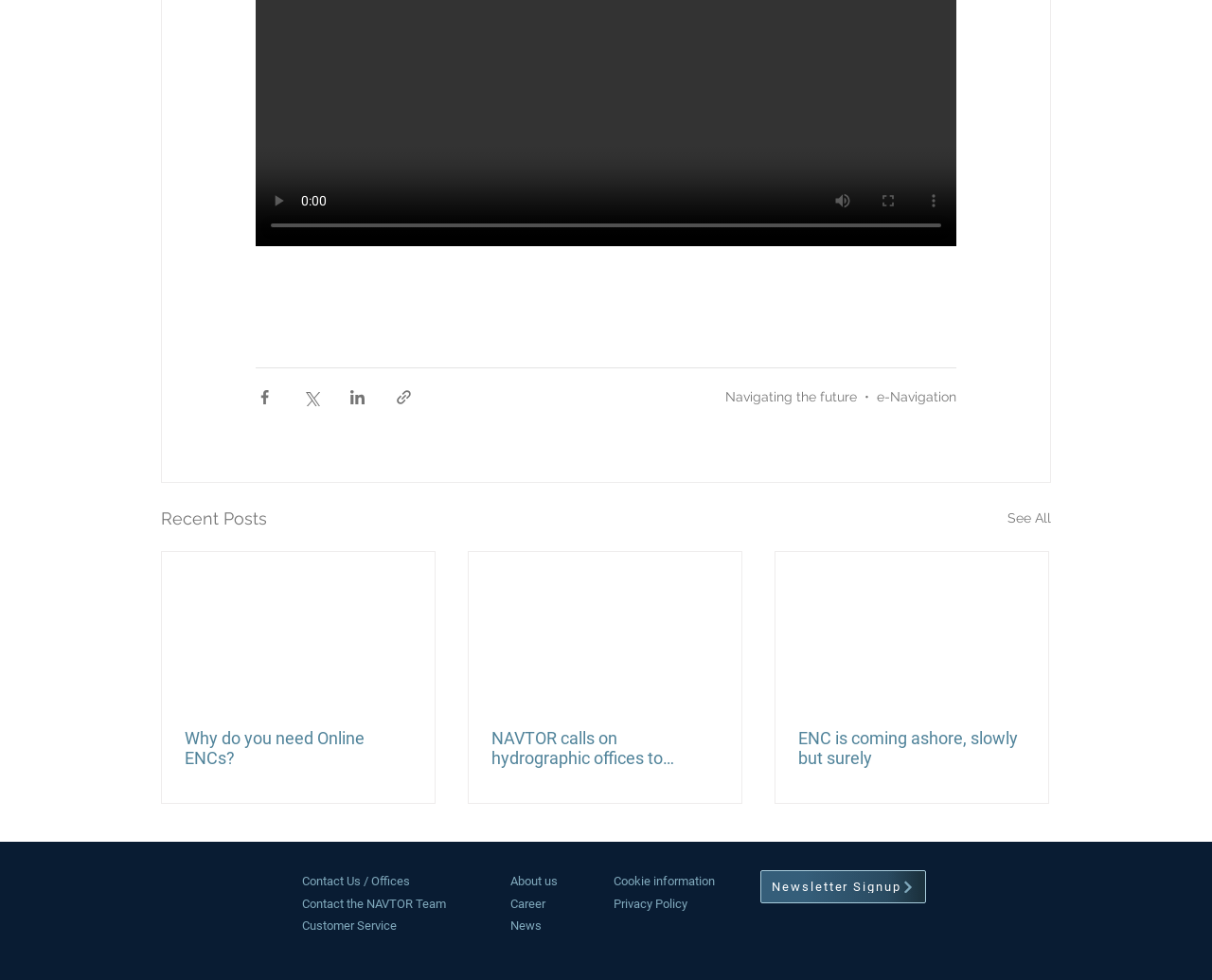What is the purpose of the 'Share via' buttons?
Can you give a detailed and elaborate answer to the question?

The 'Share via' buttons are used to share content on various social media platforms, including Facebook, Twitter, and LinkedIn. These buttons allow users to easily share articles or videos with others.